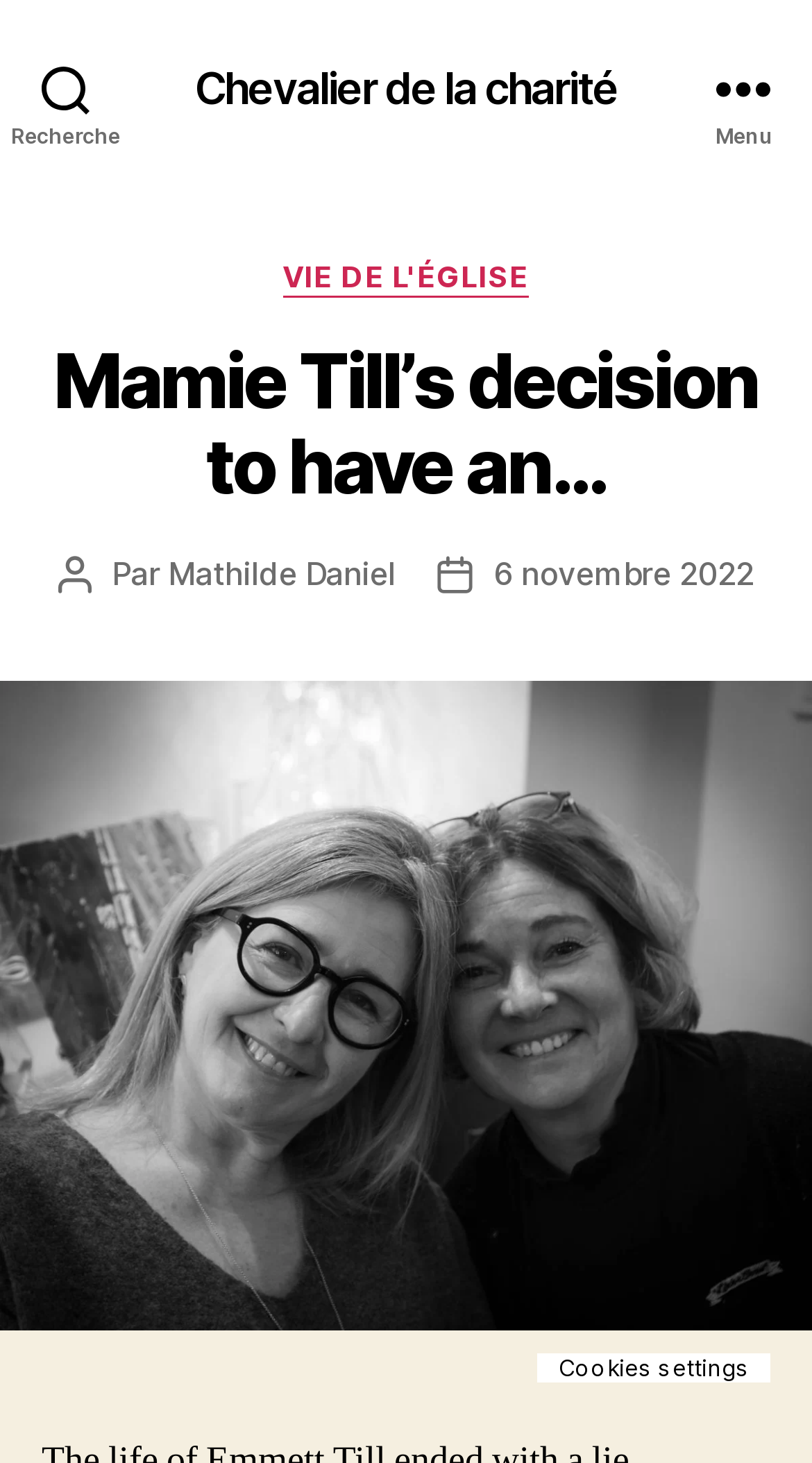Refer to the image and answer the question with as much detail as possible: What is the name of the person mentioned in the article?

The main heading of the article mentions 'Mamie Till's decision to have an…', which suggests that Mamie Till is the person mentioned in the article.